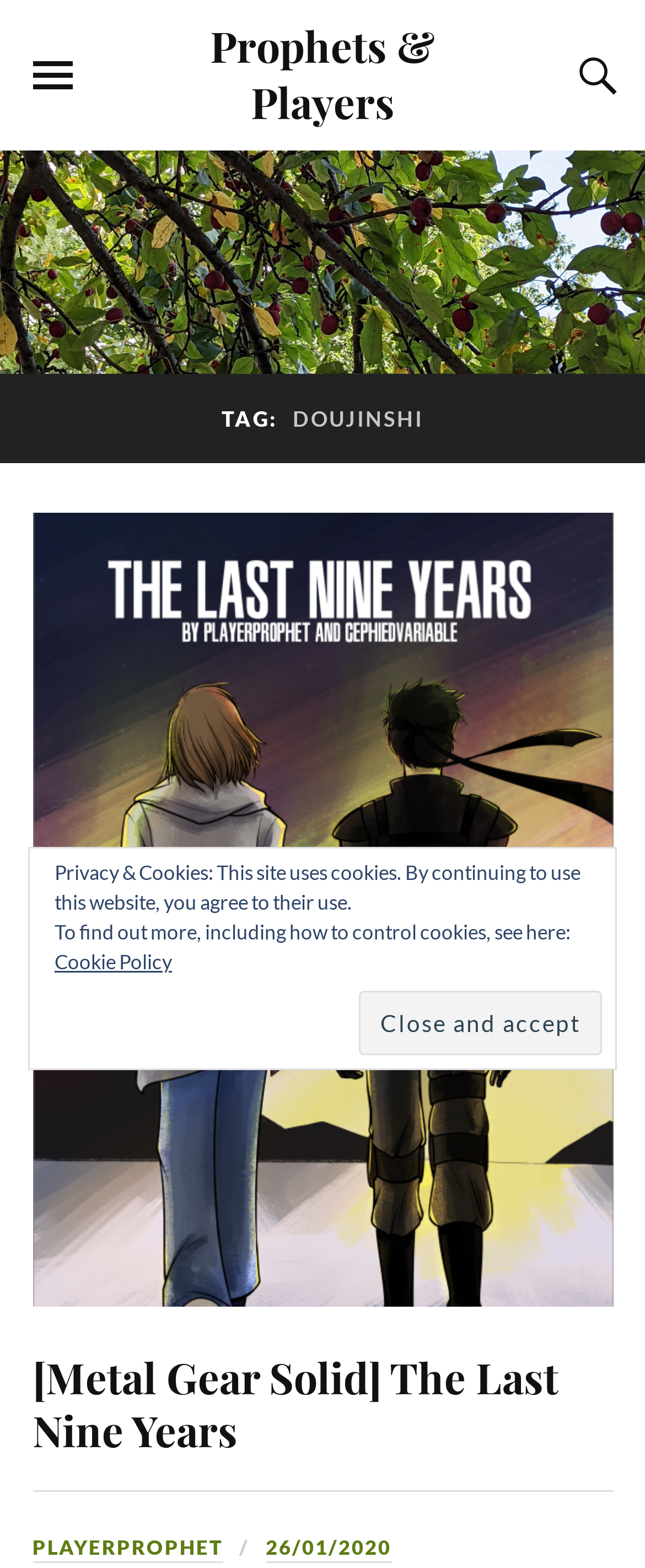What is the category of the doujinshi?
Kindly answer the question with as much detail as you can.

I found a heading element with the text 'TAG: DOUJINSHI' located below the top banner, with bounding box coordinates [0.075, 0.26, 0.925, 0.275]. This suggests that the doujinshi is categorized under 'TAG: DOUJINSHI'.